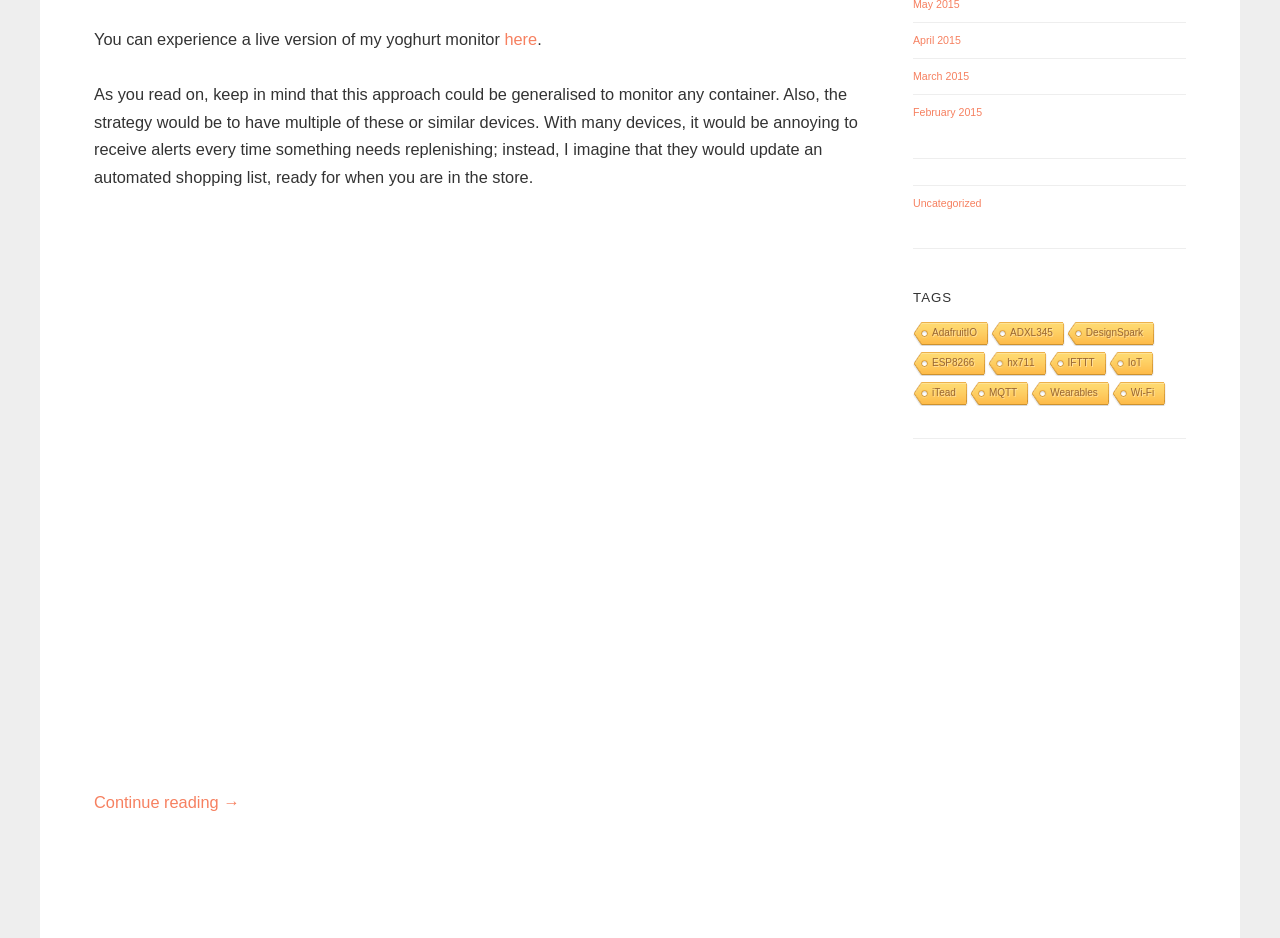How many links are there in the TAGS section?
Please look at the screenshot and answer using one word or phrase.

9